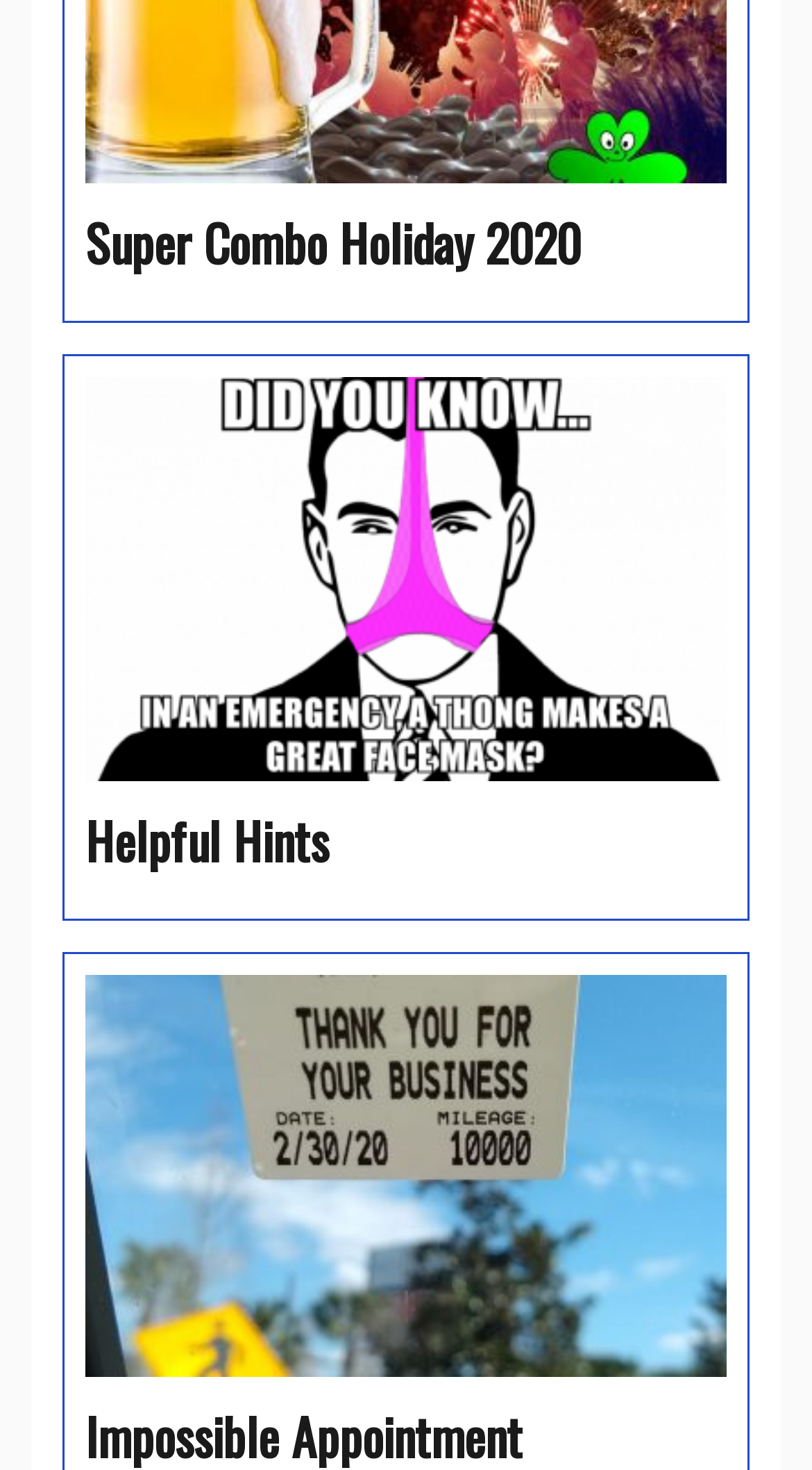Please provide a one-word or short phrase answer to the question:
How many figures are on the webpage?

2